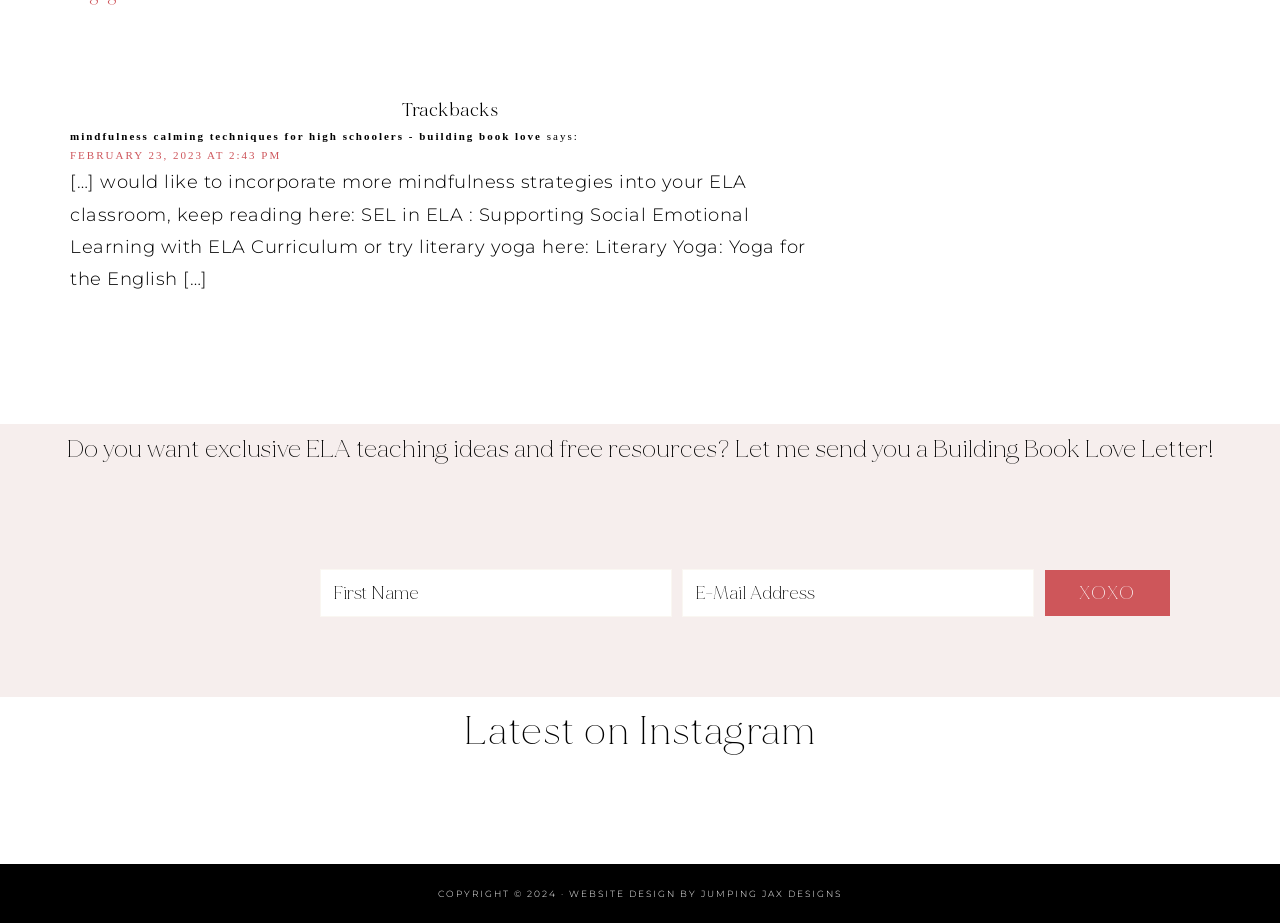What is the topic of the article?
Utilize the image to construct a detailed and well-explained answer.

The article is about mindfulness calming techniques for high schoolers, which is indicated by the StaticText element 'mindfulness calming techniques for high schoolers - building book love'.